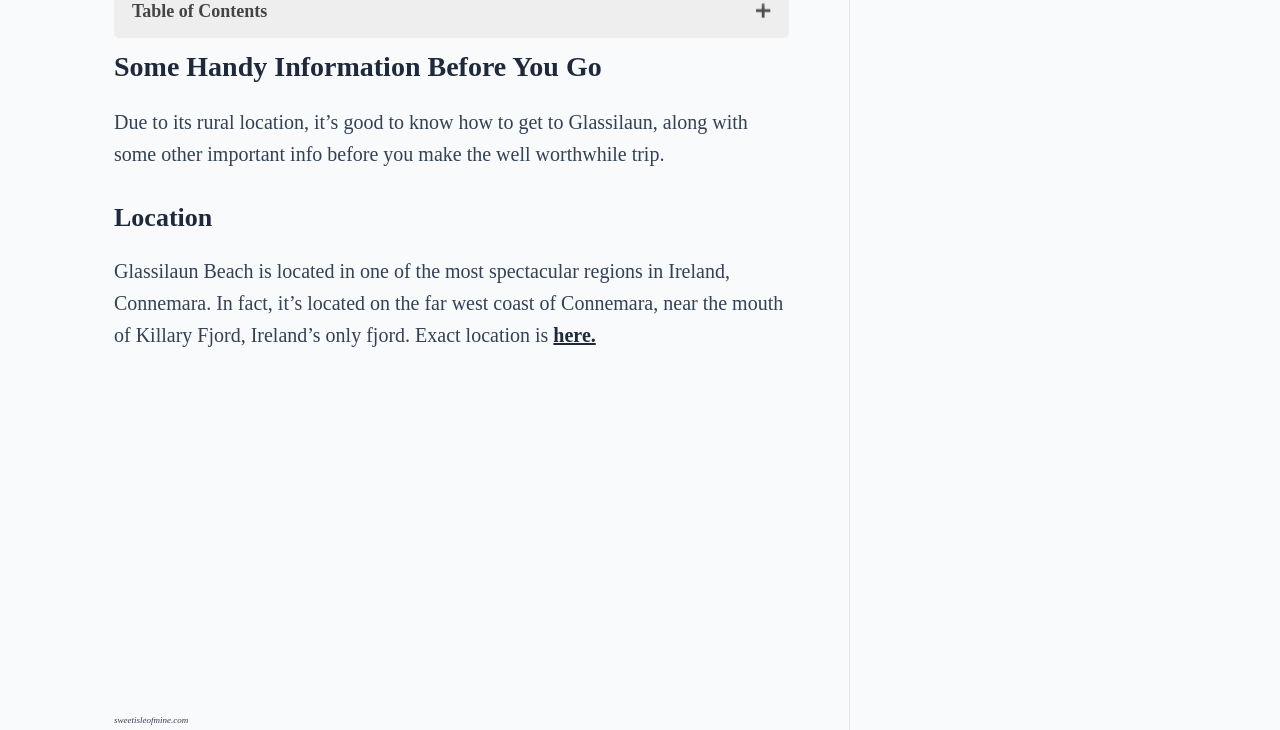What activities can be done on Glassilaun Beach?
Answer the question with a detailed and thorough explanation.

The webpage lists various activities that can be done on Glassilaun Beach, including swimming, paddleboarding, kayaking, diving, walking, and relaxing.